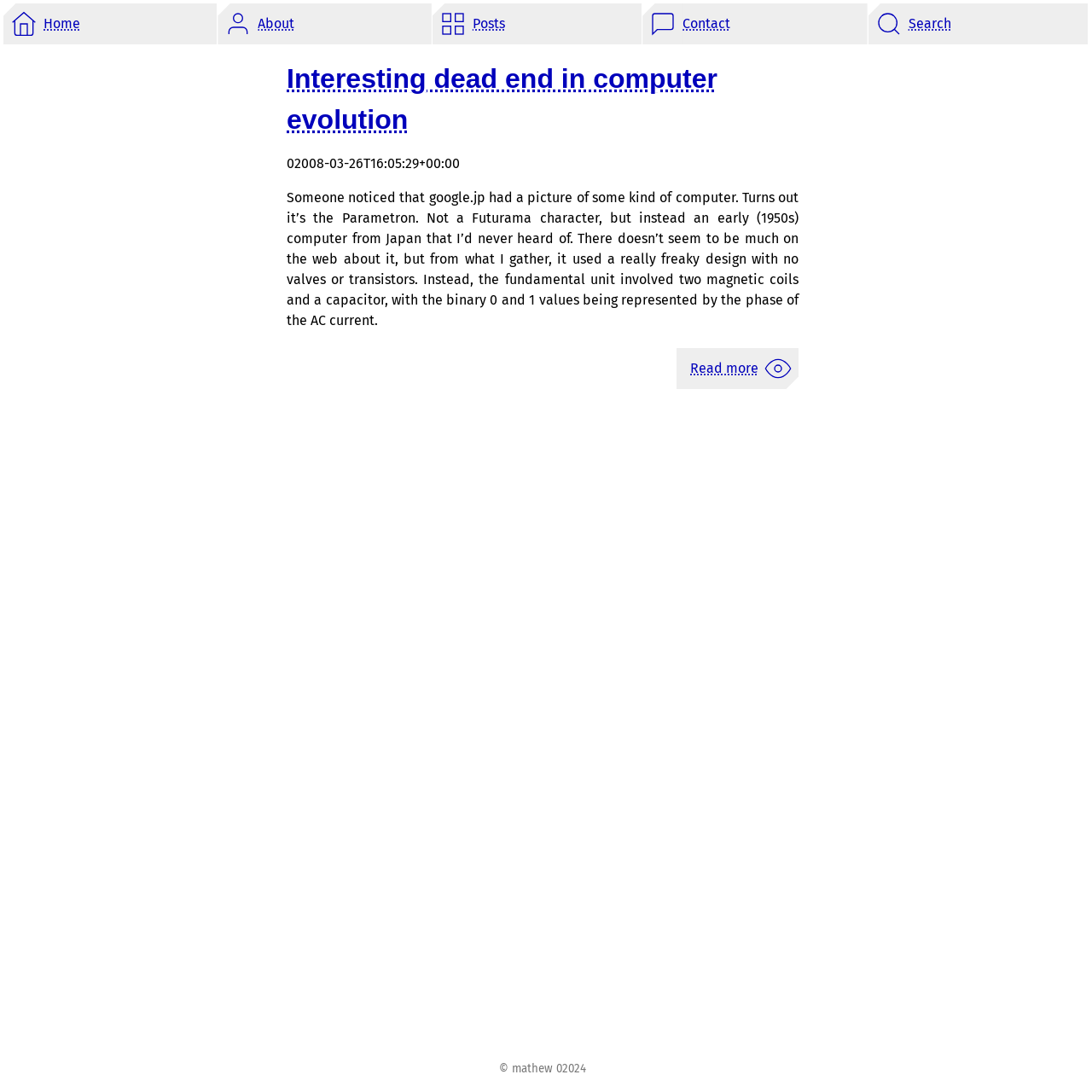What is the purpose of the links at the top?
Analyze the image and deliver a detailed answer to the question.

The links at the top, including 'Home', 'About', 'Posts', 'Contact', and 'Search', are likely used for navigation to different sections of the website, allowing users to access various pages and content.